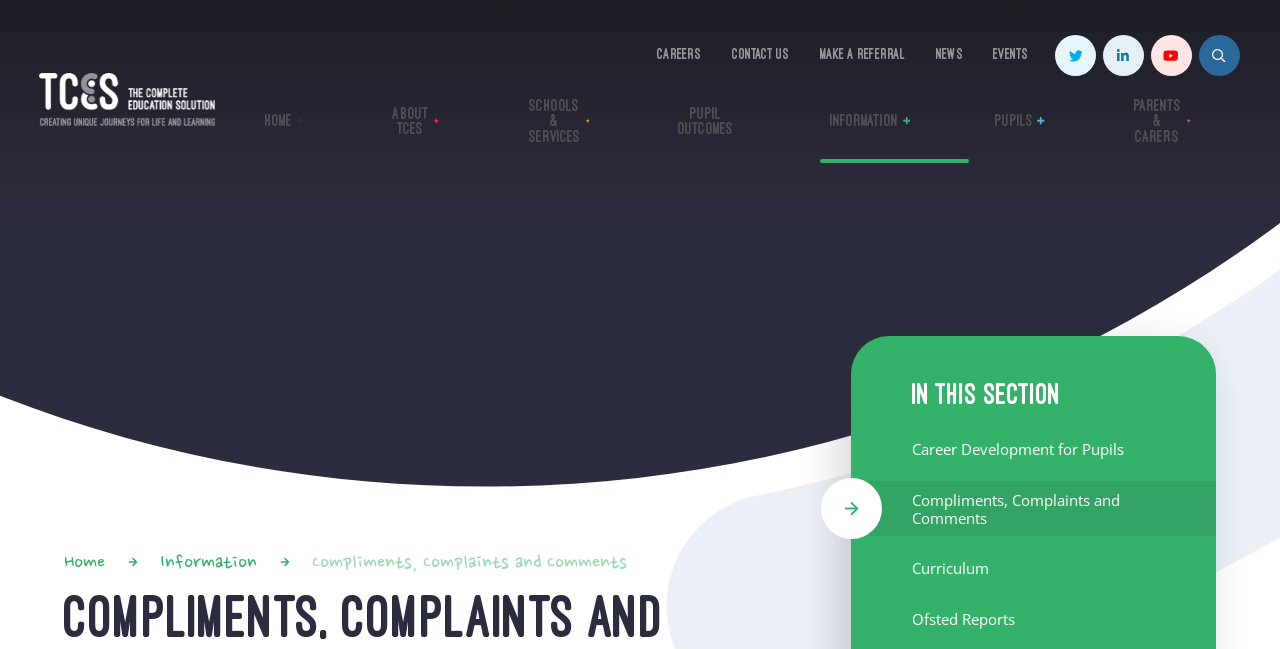Pinpoint the bounding box coordinates of the element that must be clicked to accomplish the following instruction: "Click the Contact Us link". The coordinates should be in the format of four float numbers between 0 and 1, i.e., [left, top, right, bottom].

[0.572, 0.108, 0.617, 0.124]